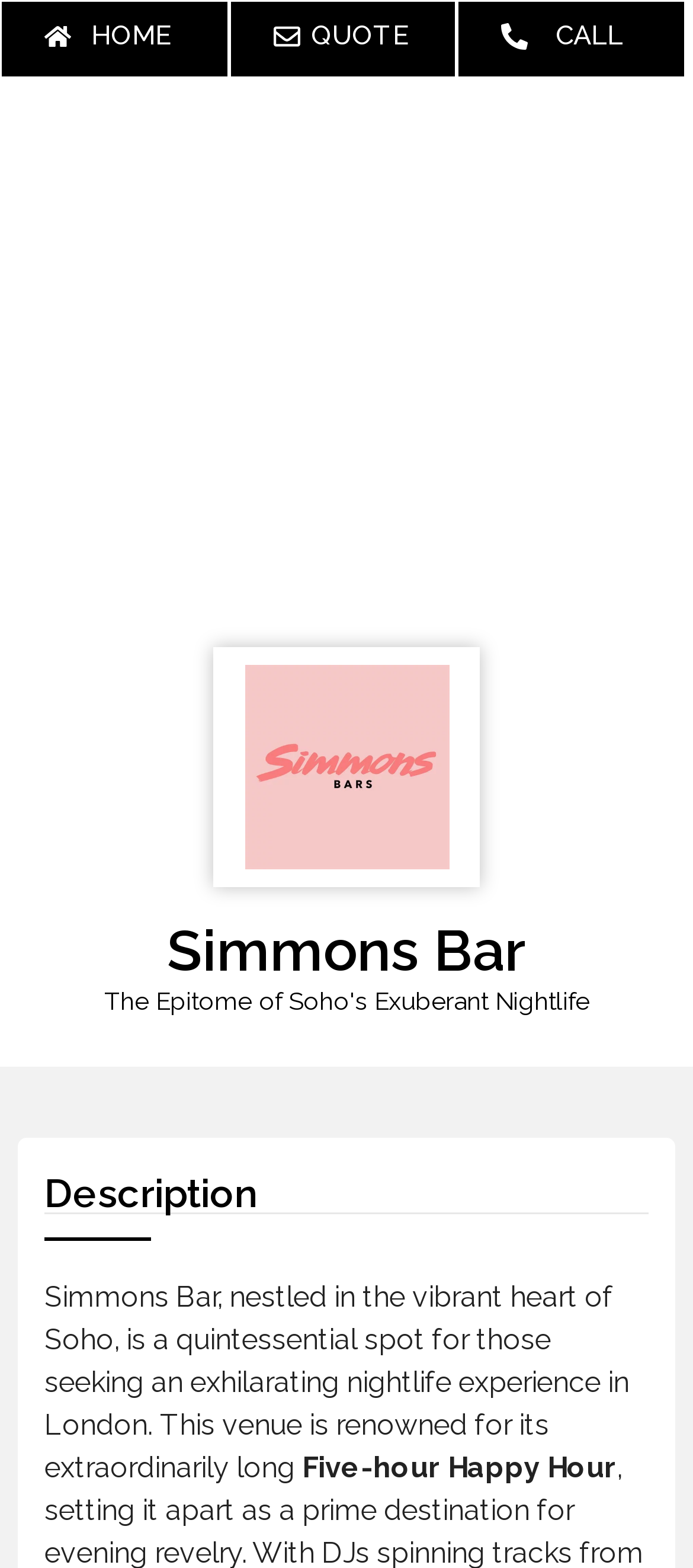Using the provided element description "Search news", determine the bounding box coordinates of the UI element.

None